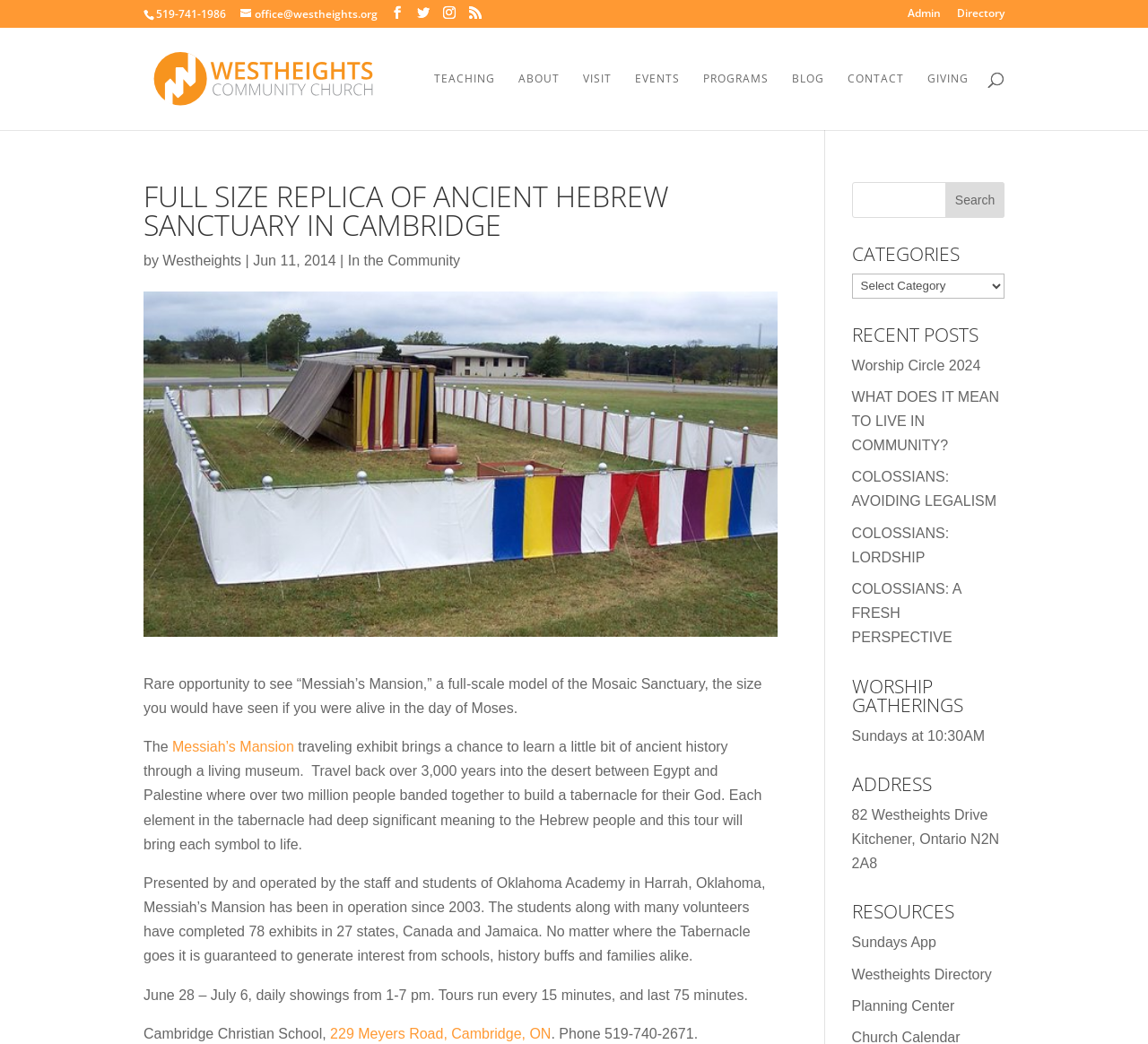Where is the Cambridge Christian School located?
Please look at the screenshot and answer in one word or a short phrase.

229 Meyers Road, Cambridge, ON